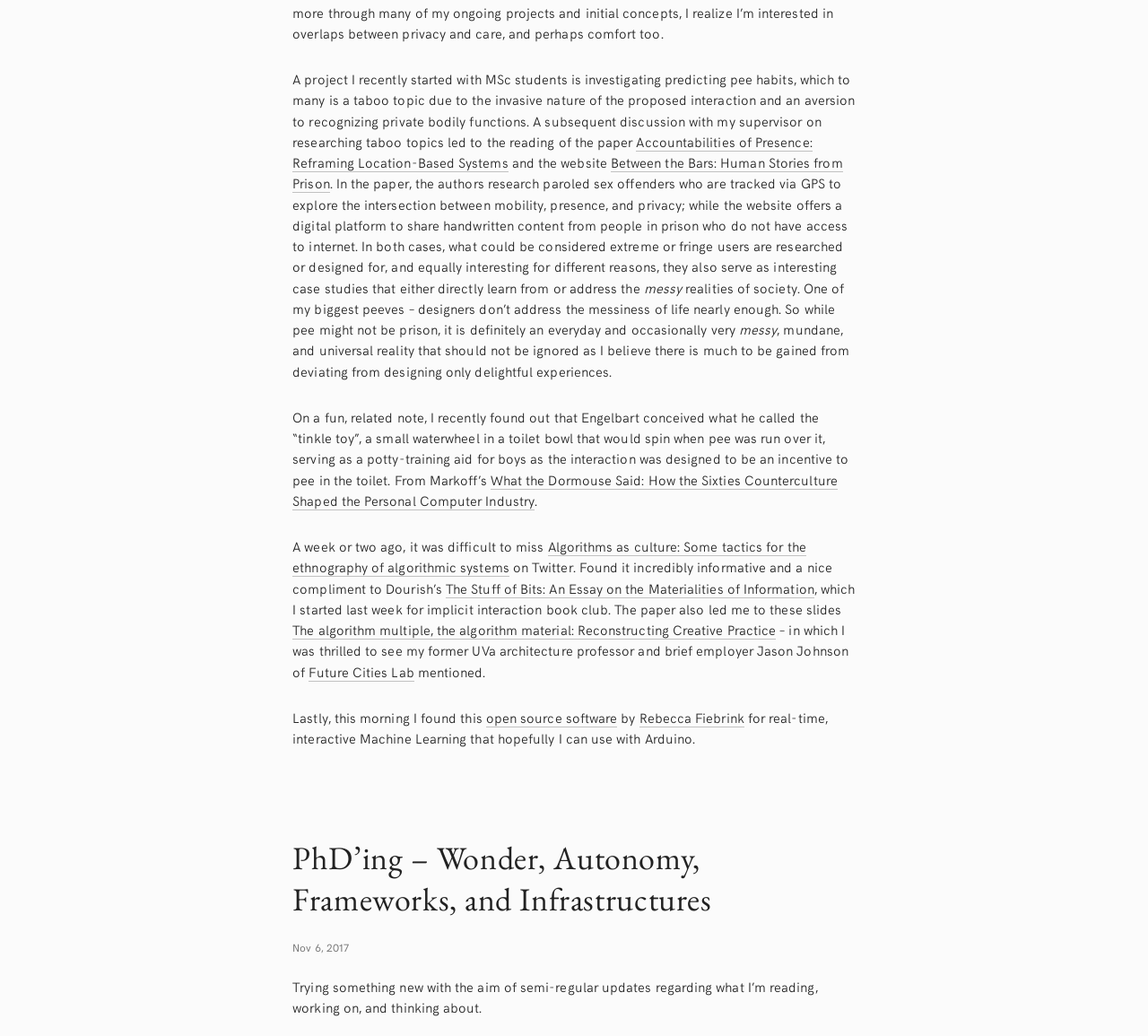Identify the bounding box coordinates for the element you need to click to achieve the following task: "Click the link 'What the Dormouse Said: How the Sixties Counterculture Shaped the Personal Computer Industry'". Provide the bounding box coordinates as four float numbers between 0 and 1, in the form [left, top, right, bottom].

[0.255, 0.453, 0.73, 0.492]